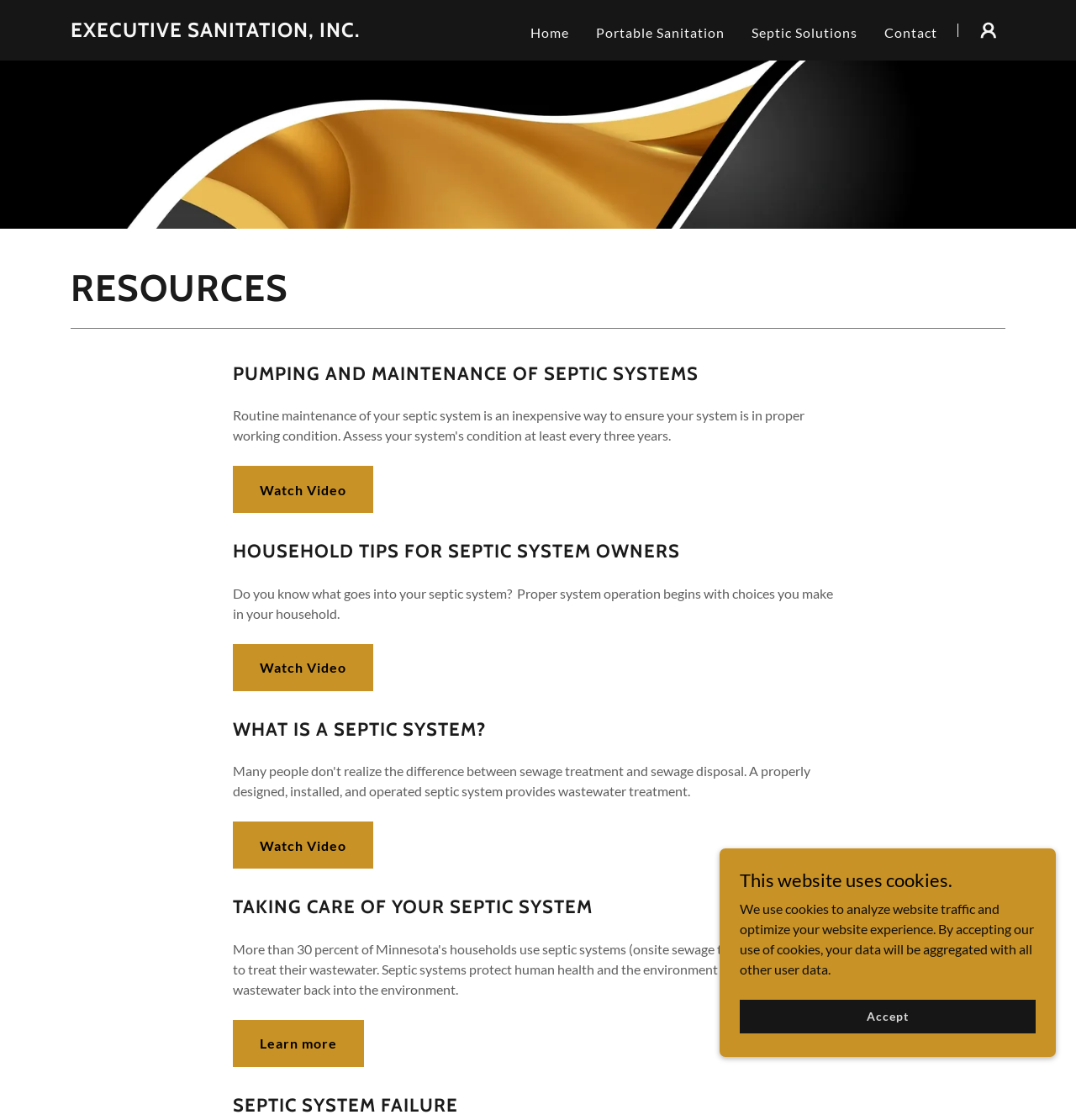Specify the bounding box coordinates of the element's area that should be clicked to execute the given instruction: "Contact". The coordinates should be four float numbers between 0 and 1, i.e., [left, top, right, bottom].

[0.817, 0.015, 0.876, 0.042]